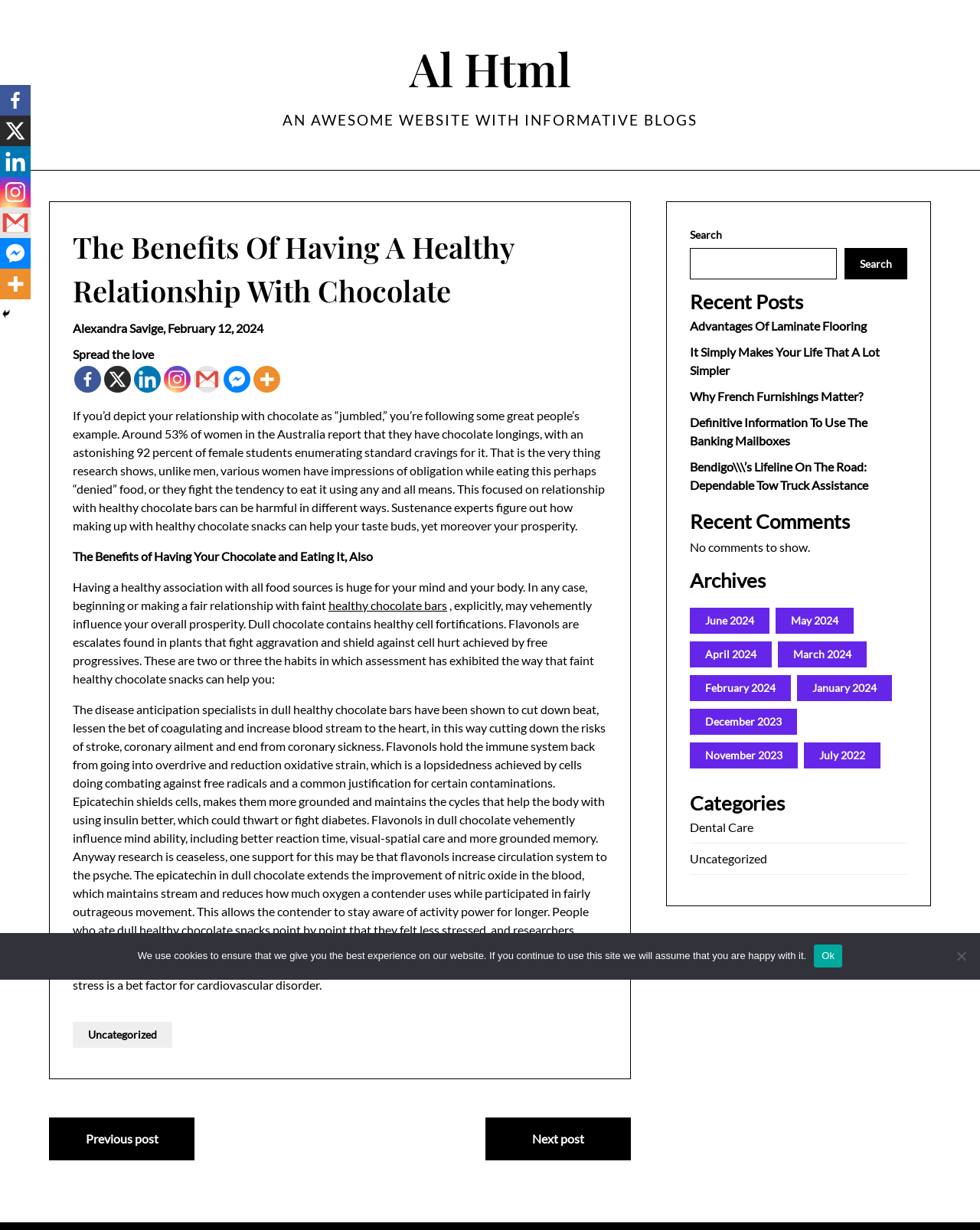Provide the bounding box coordinates for the specified HTML element described in this description: "Why French Furnishings Matter?". The coordinates should be four float numbers ranging from 0 to 1, in the format [left, top, right, bottom].

[0.704, 0.316, 0.881, 0.328]